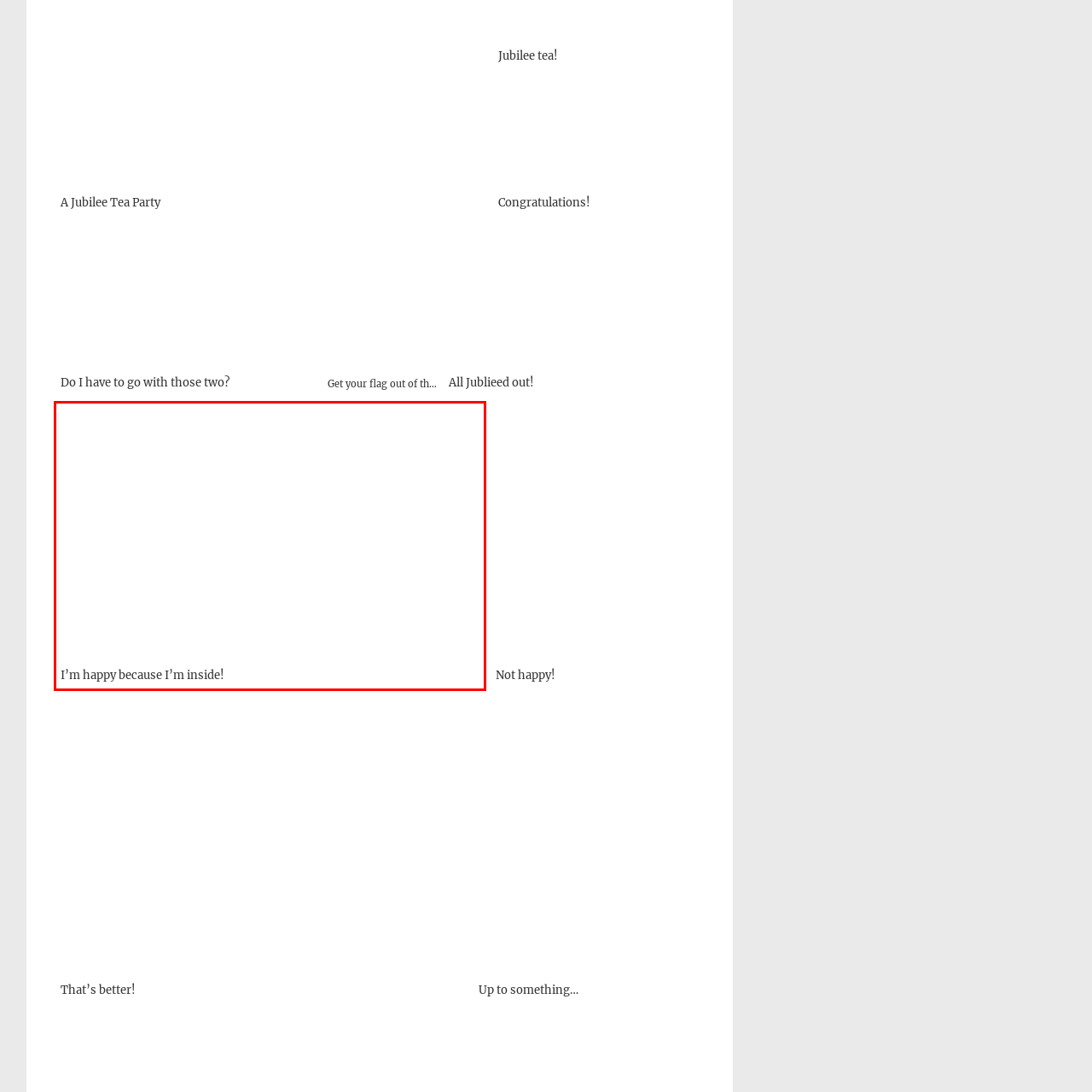Focus on the image within the purple boundary, What is the tone of the background? 
Answer briefly using one word or phrase.

Light and inviting